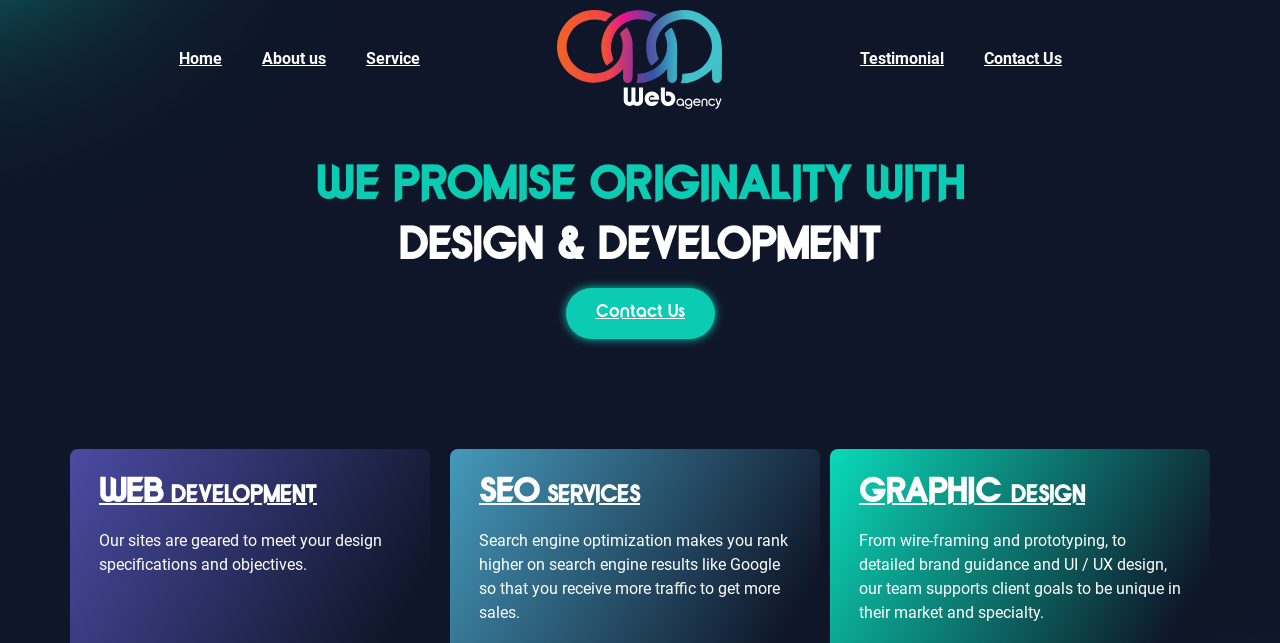Please identify the webpage's heading and generate its text content.

WE PROMISE ORIGINALITY WITH